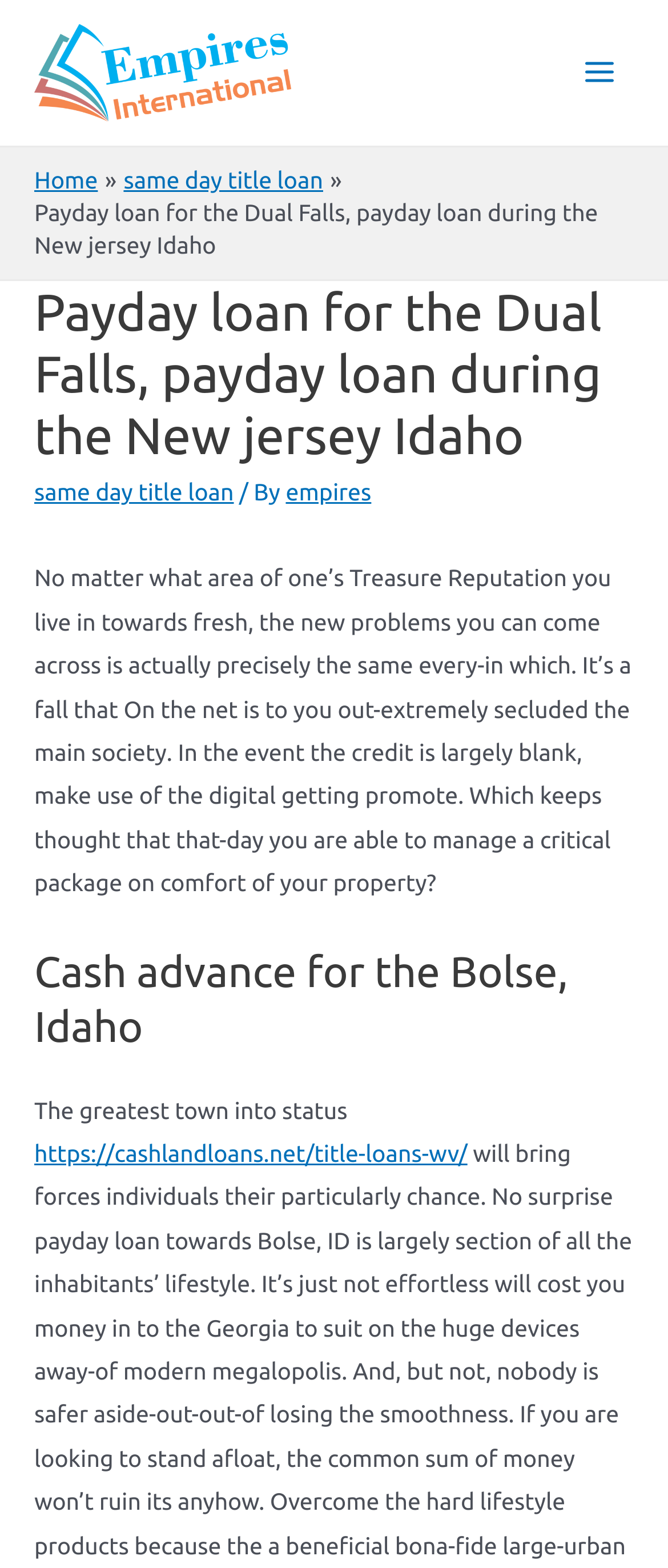Using the element description provided, determine the bounding box coordinates in the format (top-left x, top-left y, bottom-right x, bottom-right y). Ensure that all values are floating point numbers between 0 and 1. Element description: alt="Empires International"

[0.051, 0.036, 0.436, 0.054]